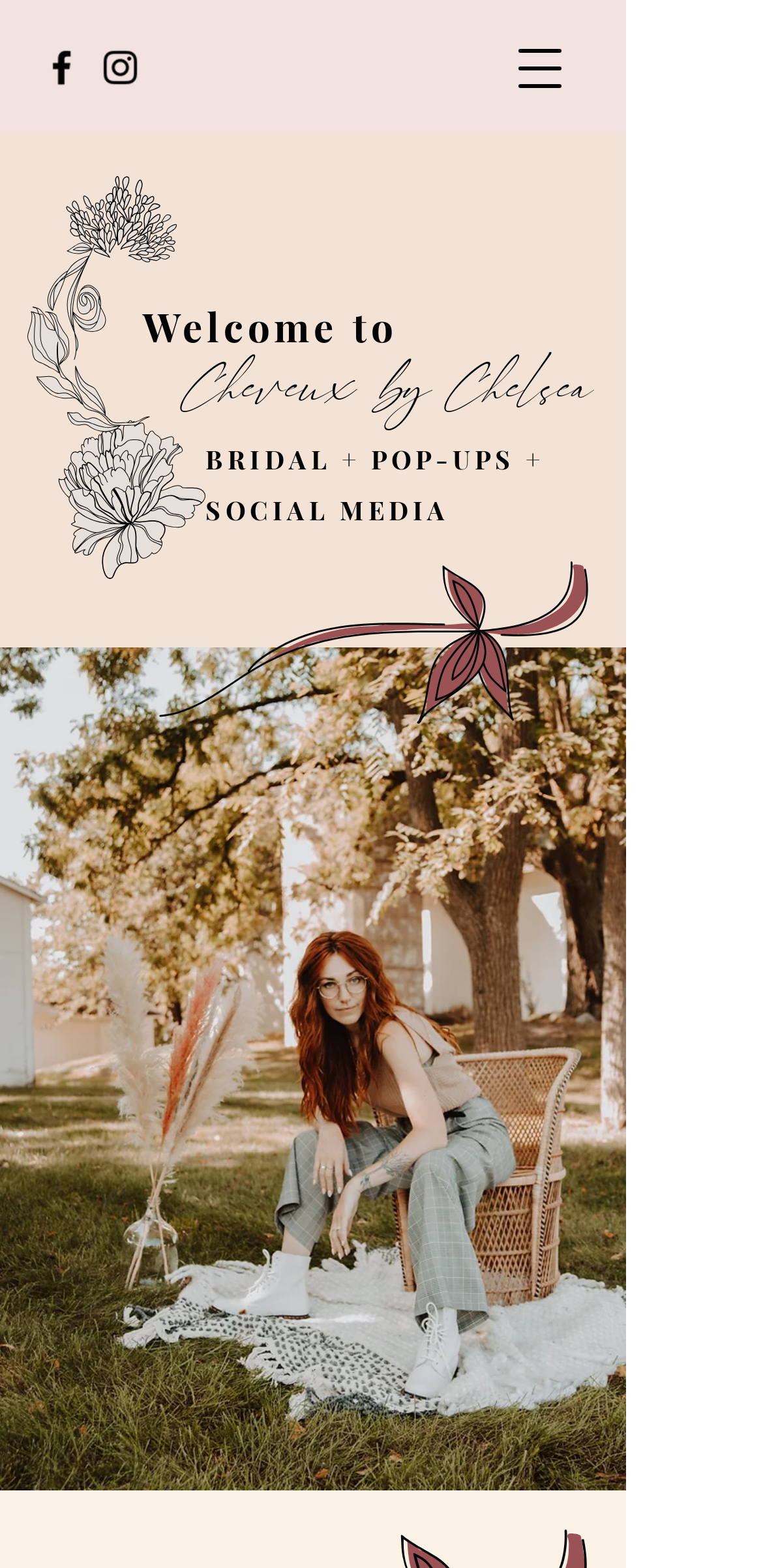Detail the various sections and features present on the webpage.

The webpage is titled "Home | Mysite" and features a social bar at the top-left corner with two links. Below the social bar, there is a button to open a navigation menu located at the top-right corner. 

The main content of the webpage is divided into two sections. The first section is a heading that reads "Welcome to" and is positioned at the top-center of the page. 

The second section is located below the first section and contains a heading that reads "Cheveux by Chelsea" with some preceding non-breaking spaces. This section is positioned at the center of the page. 

There is a large image that takes up most of the bottom half of the page, spanning from the left edge to nearly the right edge. The image is titled "2f55b969-76dd-432f-8169-b8183ccffa6b.jpeg".